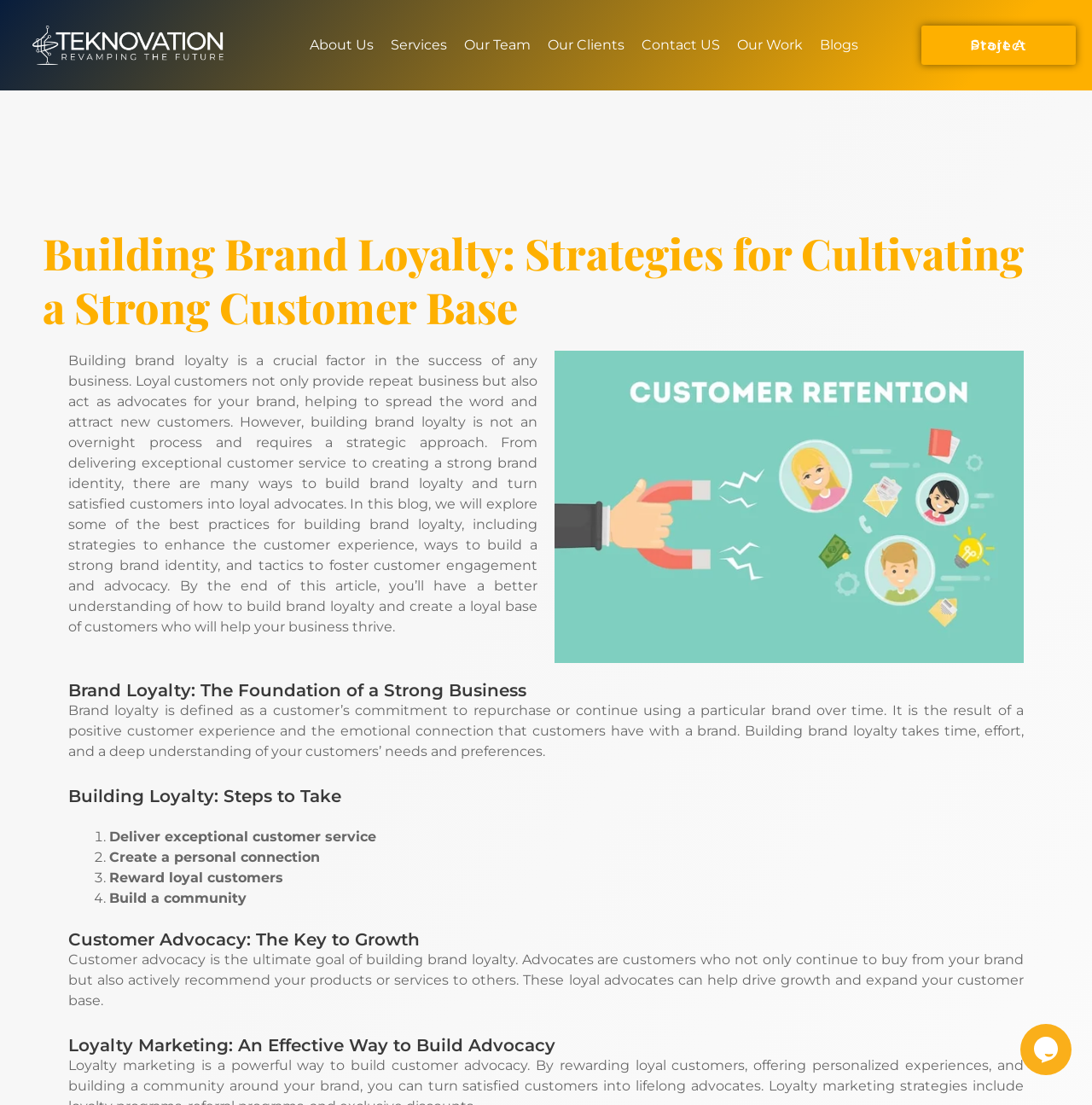Create a detailed narrative describing the layout and content of the webpage.

The webpage is about building brand loyalty, with a focus on strategies for cultivating a strong customer base. At the top, there is a navigation menu with links to "TEKNOVATION - REVAMPING THE FUTURE", "About Us", "Services", "Our Team", "Our Clients", "Contact US", "Our Work", and "Blogs". To the right of the navigation menu, there is a call-to-action link "Start A Project".

Below the navigation menu, there is a heading that reads "Building Brand Loyalty: Strategies for Cultivating a Strong Customer Base". This is followed by a lengthy paragraph that explains the importance of building brand loyalty, including the benefits of having loyal customers and the need for a strategic approach.

The next section is headed "Brand Loyalty: The Foundation of a Strong Business", which defines brand loyalty and explains how it is built through positive customer experiences and emotional connections. This is followed by a section headed "Building Loyalty: Steps to Take", which lists four steps to build loyalty, including delivering exceptional customer service, creating a personal connection, rewarding loyal customers, and building a community.

The final sections are headed "Customer Advocacy: The Key to Growth" and "Loyalty Marketing: An Effective Way to Build Advocacy", which discuss the importance of customer advocacy and loyalty marketing in driving growth and expanding the customer base. At the bottom right corner of the page, there is a chat widget iframe.